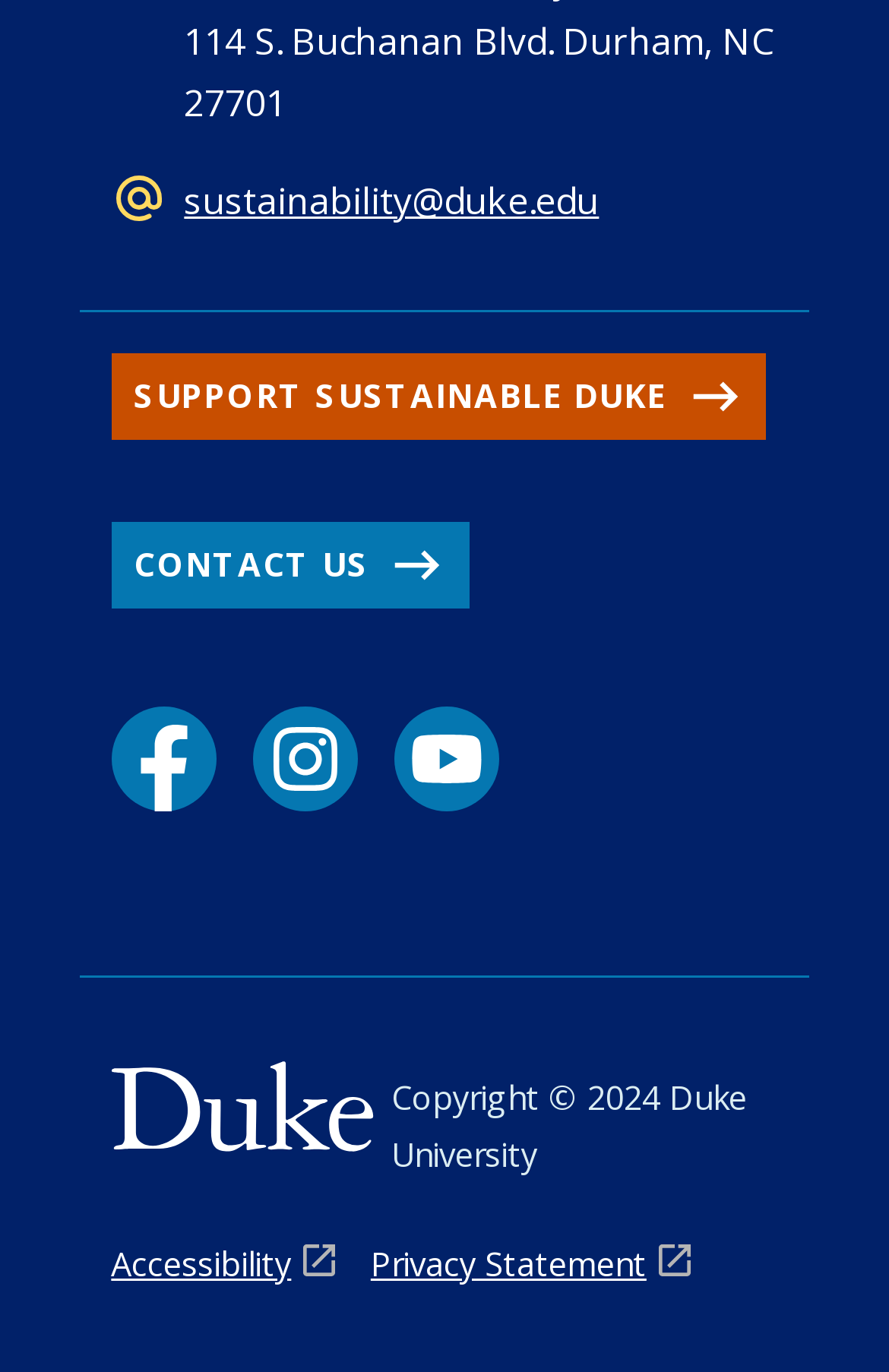How many links are there in the footer?
Provide a detailed and well-explained answer to the question.

I counted the number of links in the footer by looking at the links at the bottom of the page, which are 'Accessibility', 'Privacy Statement', 'SUPPORT SUSTAINABLE DUKE', and 'CONTACT US', and found that there are four links in the footer.